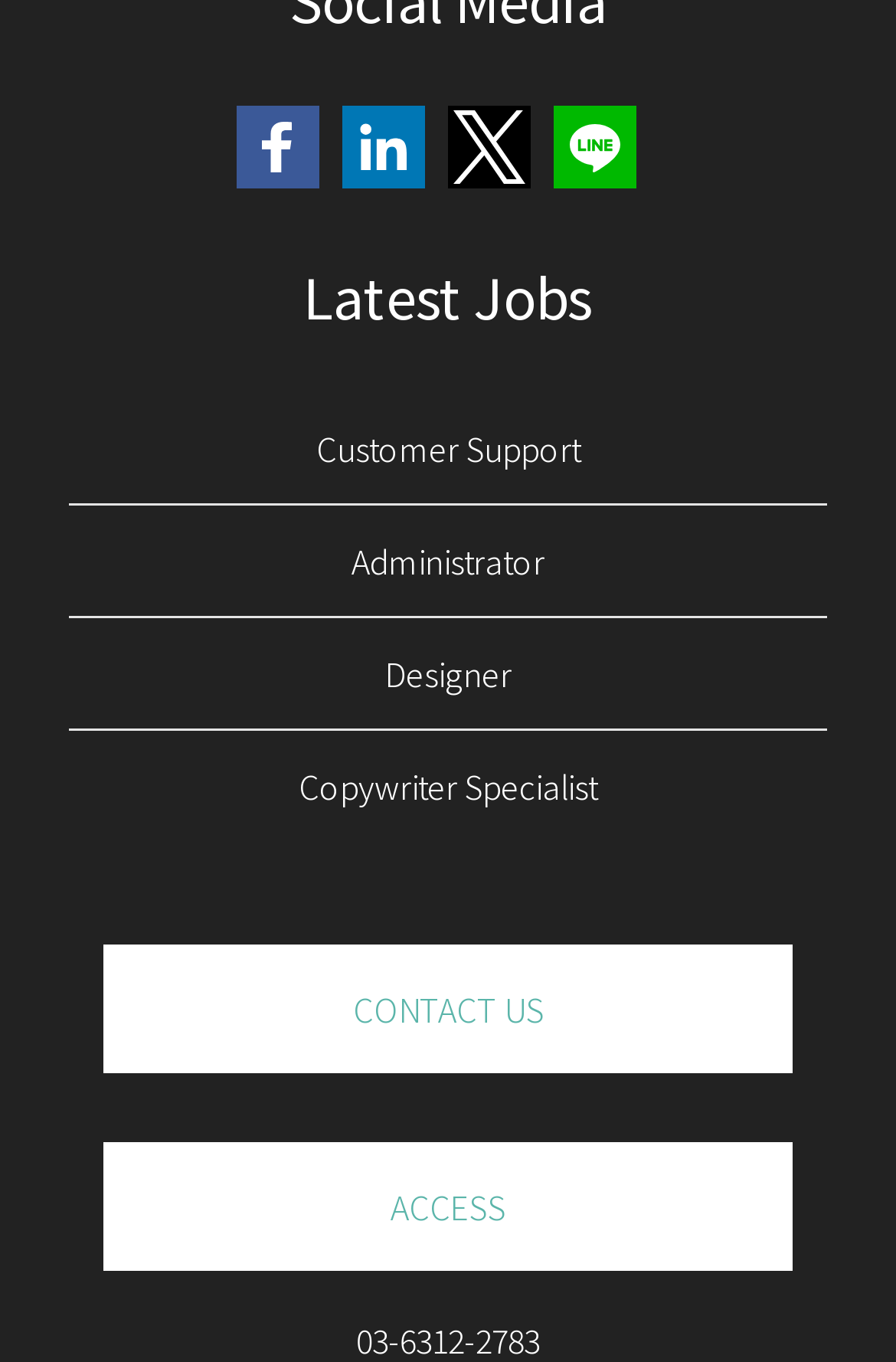Provide the bounding box coordinates in the format (top-left x, top-left y, bottom-right x, bottom-right y). All values are floating point numbers between 0 and 1. Determine the bounding box coordinate of the UI element described as: Access

[0.115, 0.838, 0.885, 0.933]